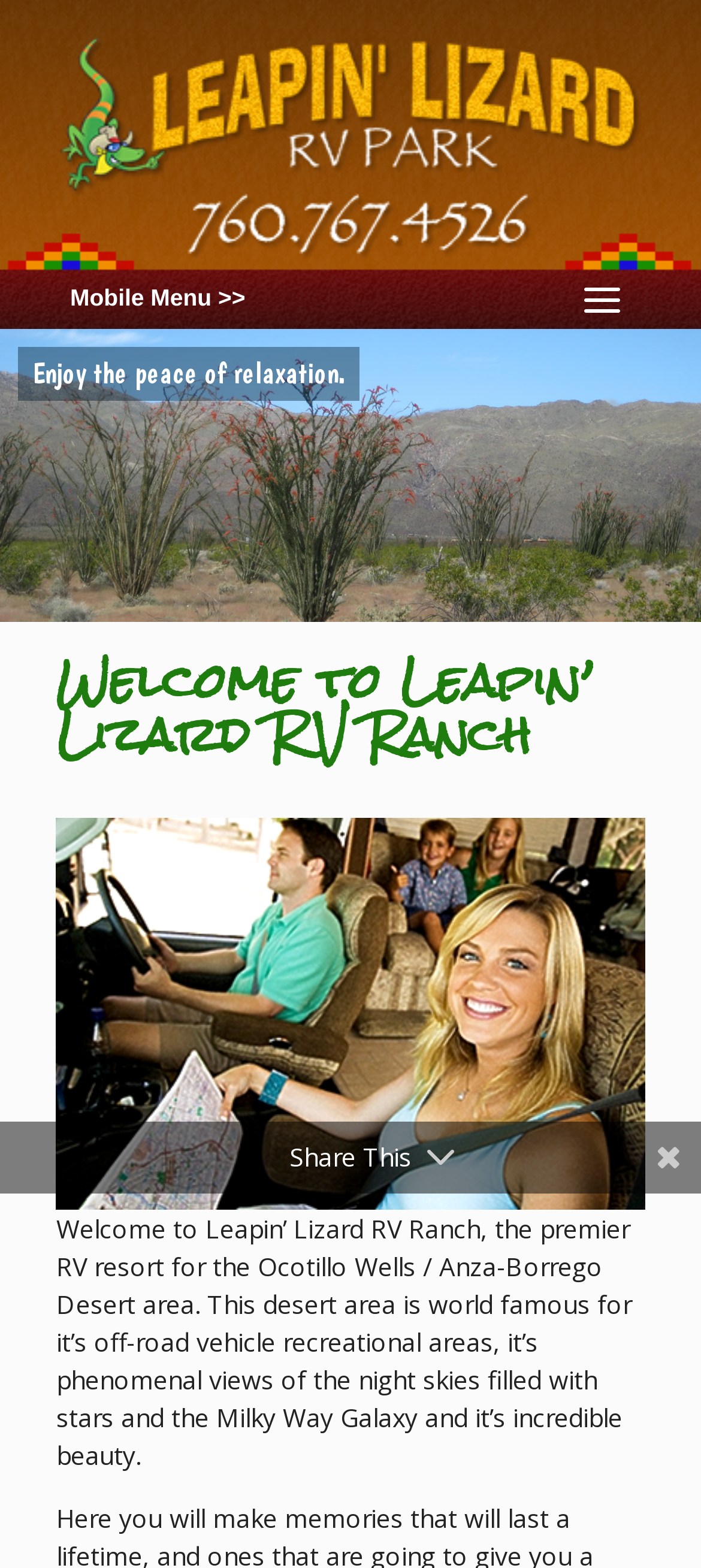Can you find and provide the main heading text of this webpage?

Welcome to Leapin’ Lizard RV Ranch